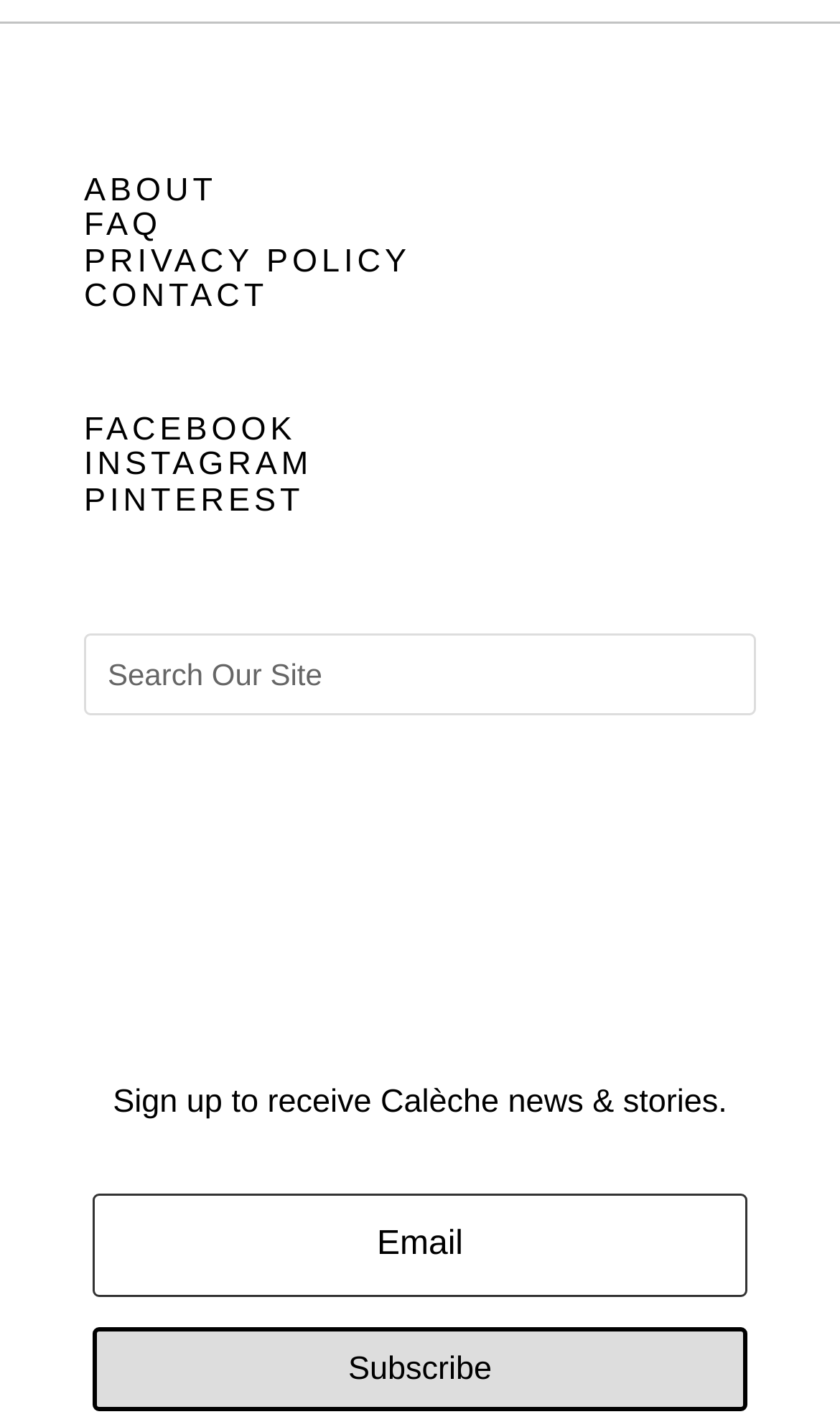Please locate the bounding box coordinates of the region I need to click to follow this instruction: "Read the privacy policy".

[0.1, 0.171, 0.489, 0.196]